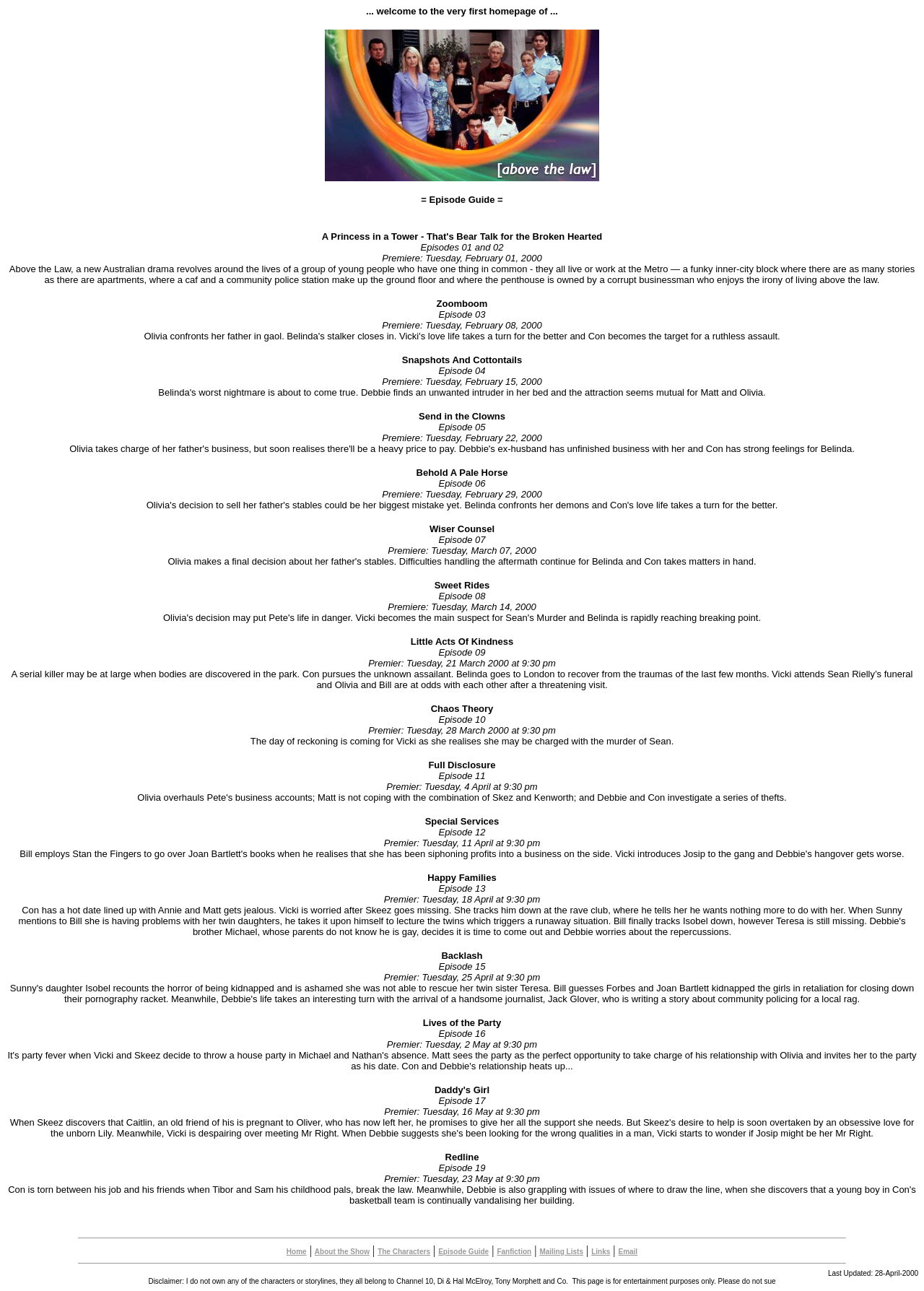Provide a one-word or short-phrase response to the question:
What is the purpose of this webpage?

Entertainment purposes only